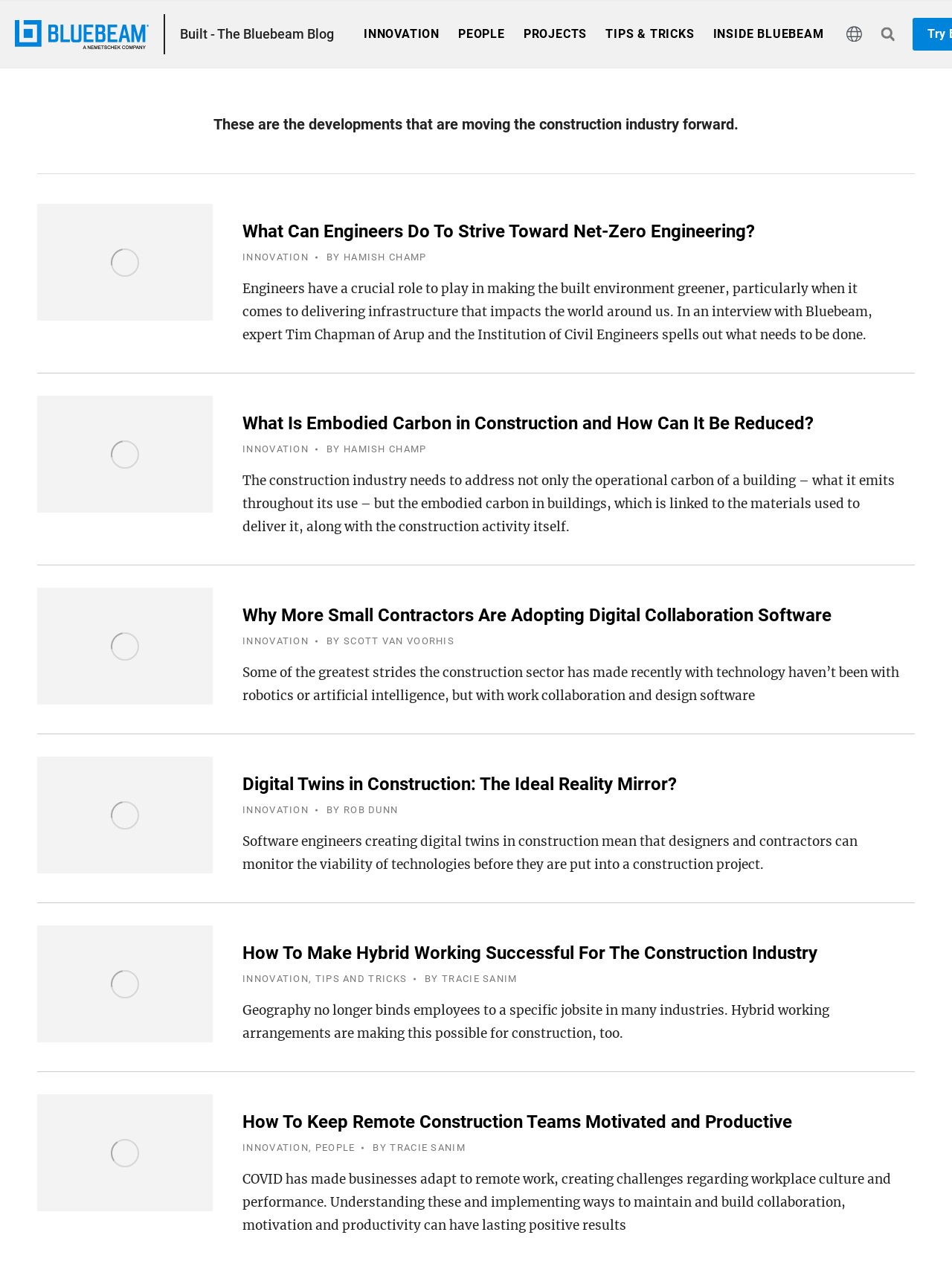Answer the question below in one word or phrase:
What type of content is presented in the articles?

Innovations and trends in construction